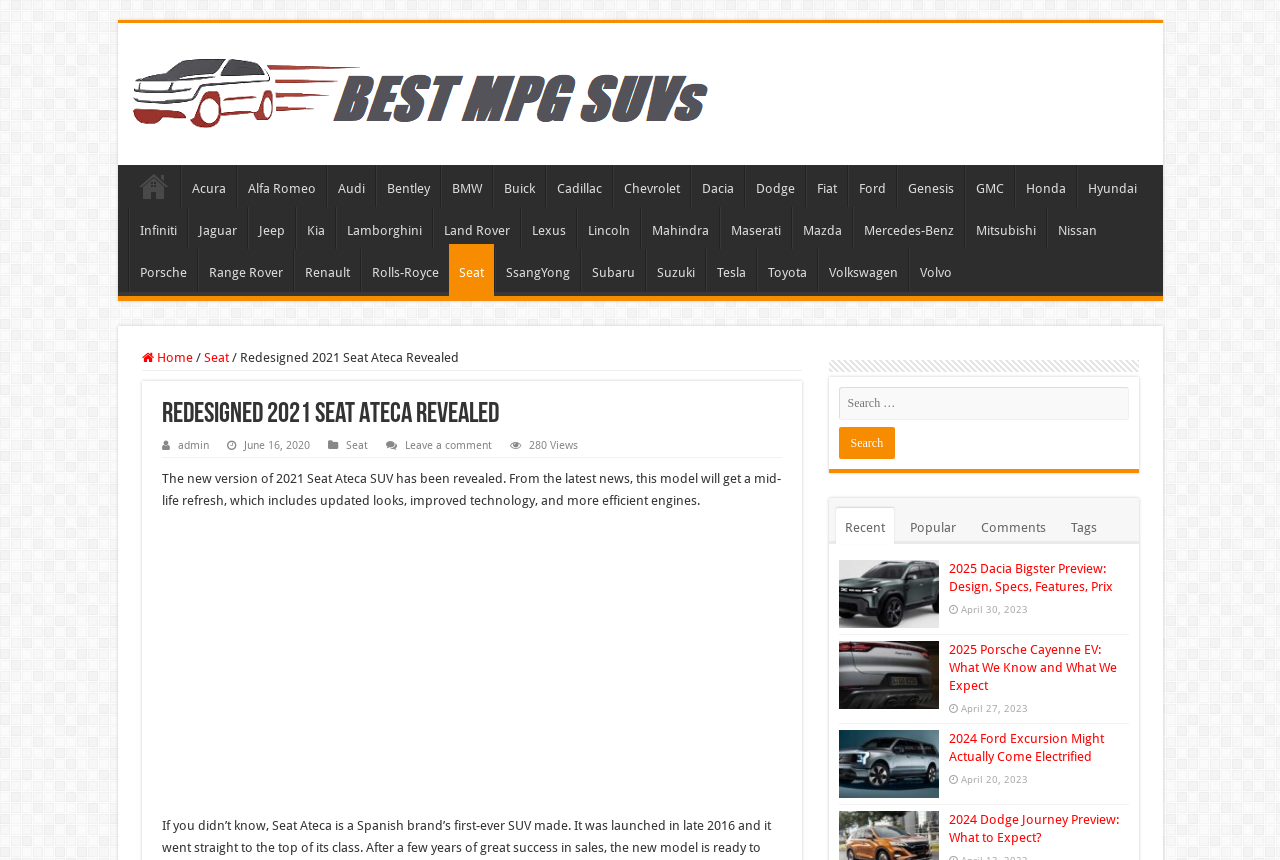Please extract the title of the webpage.

Redesigned 2021 Seat Ateca Revealed